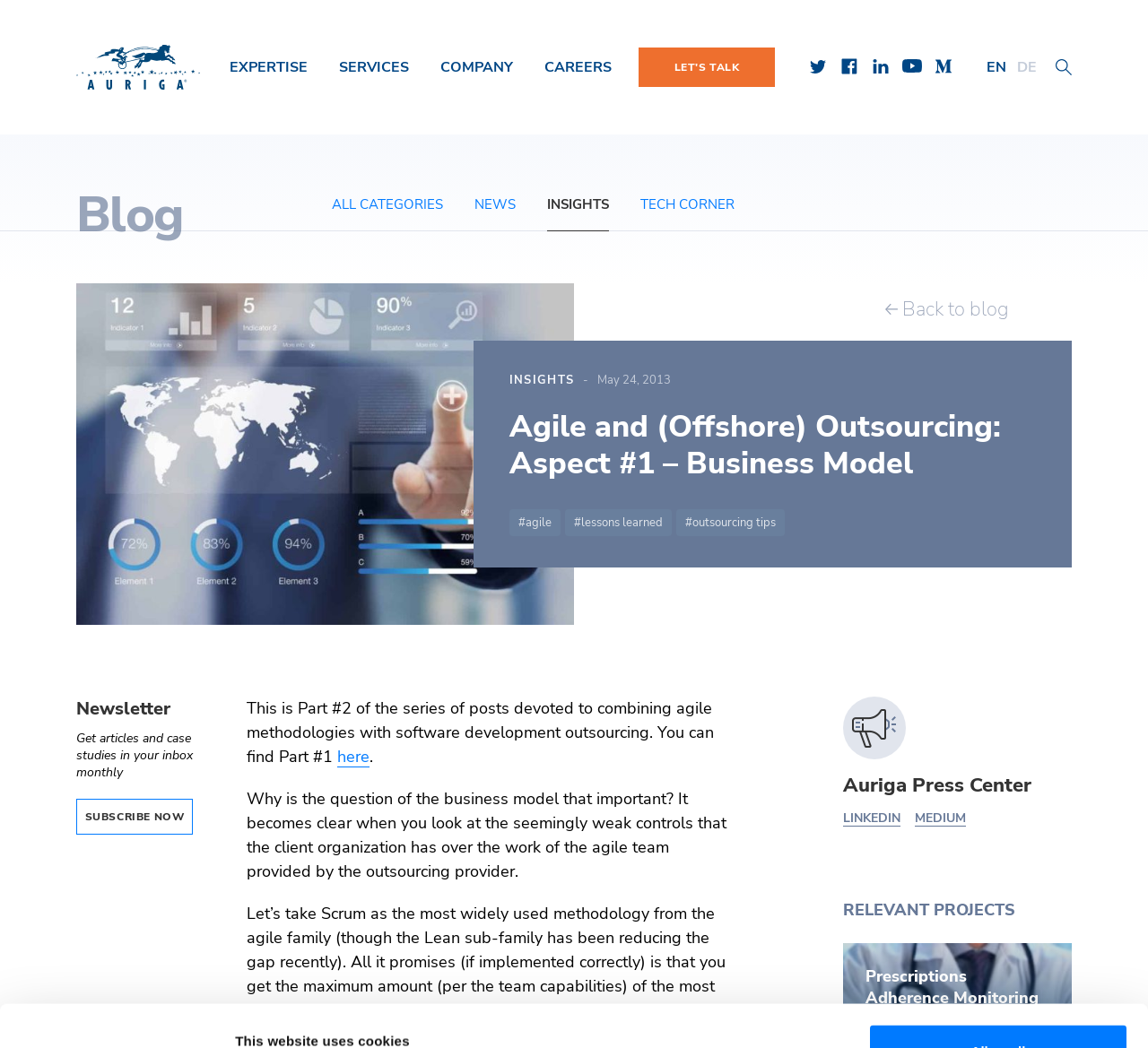Could you specify the bounding box coordinates for the clickable section to complete the following instruction: "Read the 'Agile and (Offshore) Outsourcing: Aspect #1 – Business Model' blog post"?

[0.066, 0.27, 0.5, 0.596]